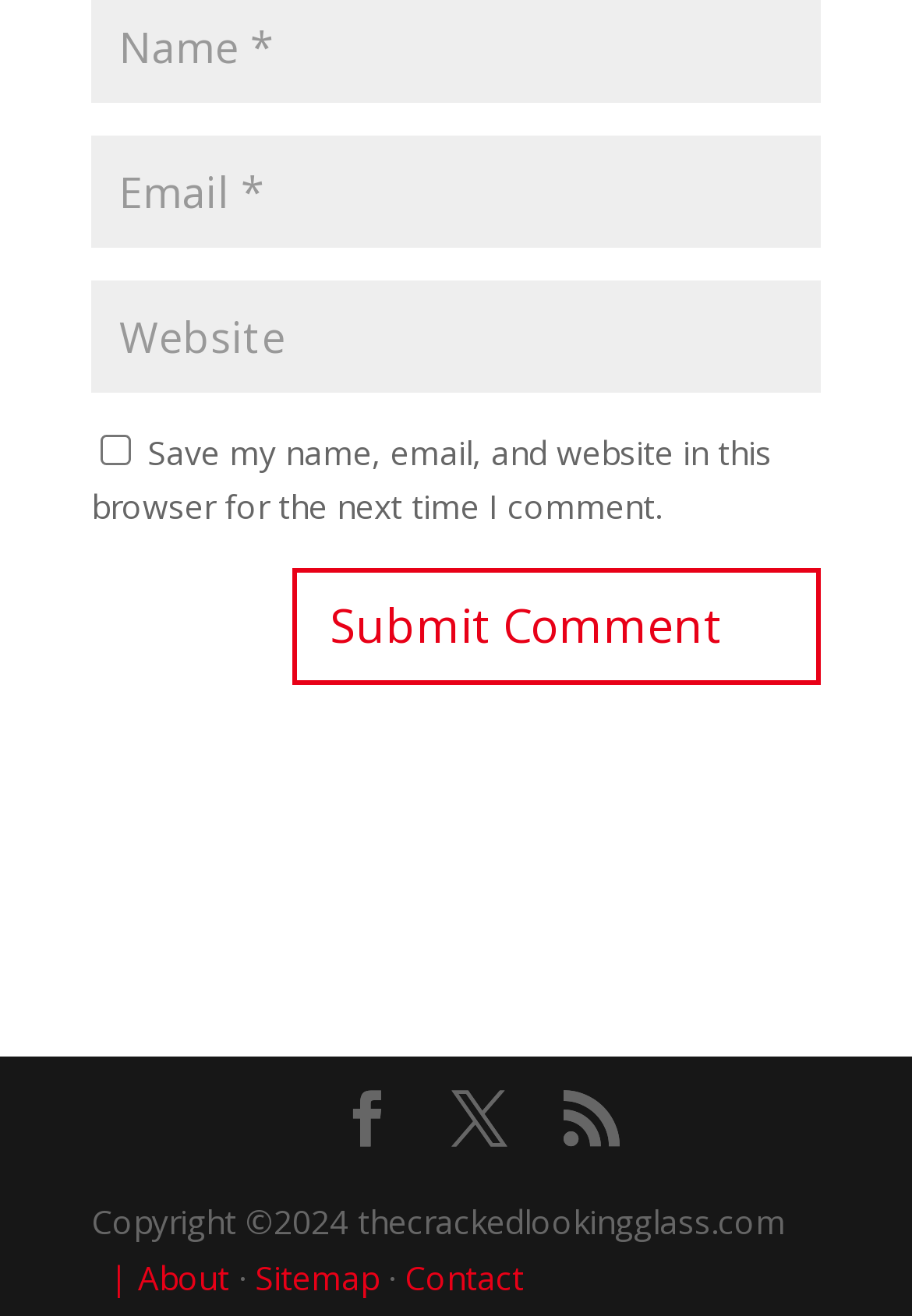Locate the bounding box coordinates of the element I should click to achieve the following instruction: "Visit the about page".

[0.1, 0.953, 0.251, 0.987]